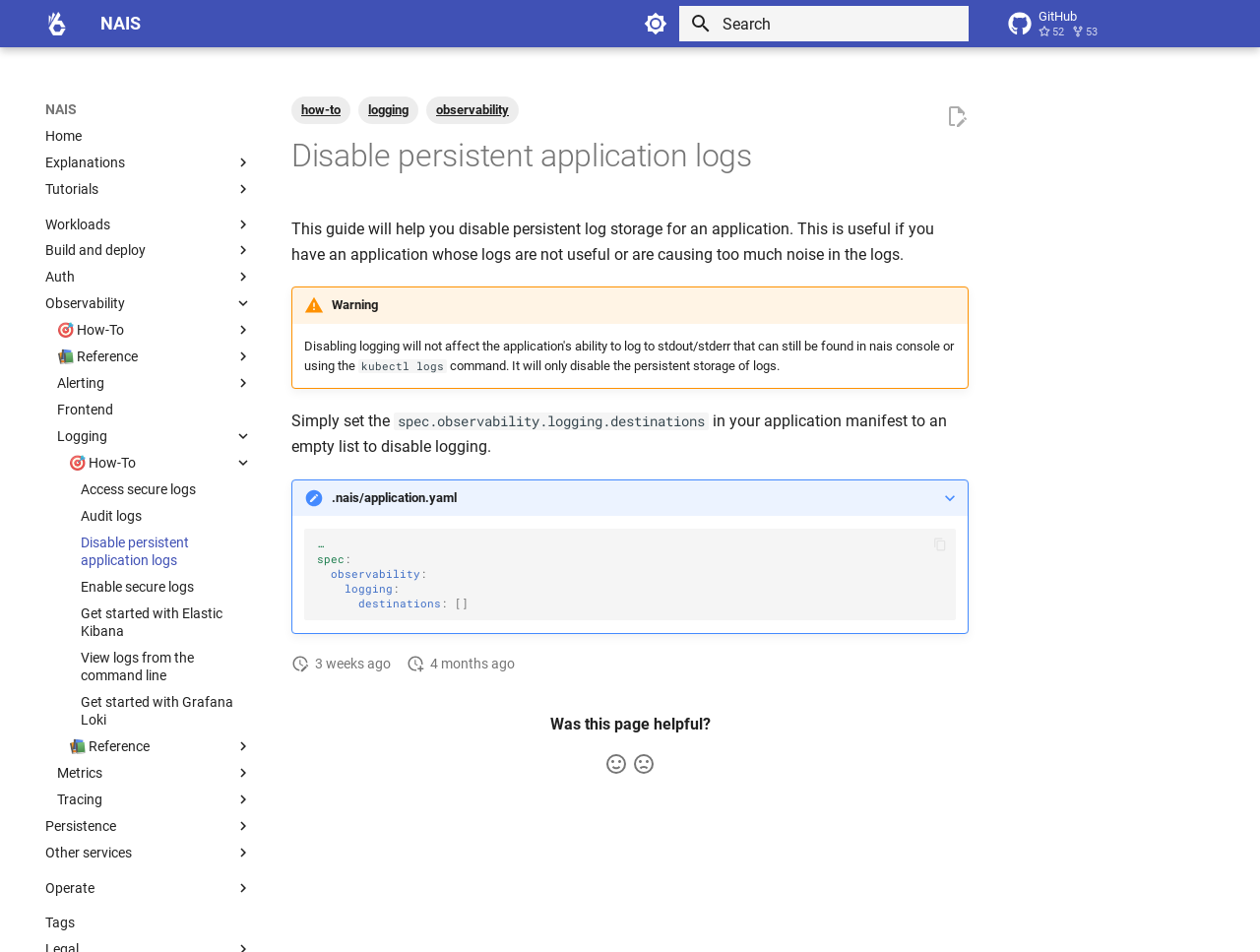What should be set to an empty list to disable logging?
Carefully analyze the image and provide a thorough answer to the question.

According to the guide, to disable logging, the 'spec.observability.logging.destinations' in the application manifest should be set to an empty list.